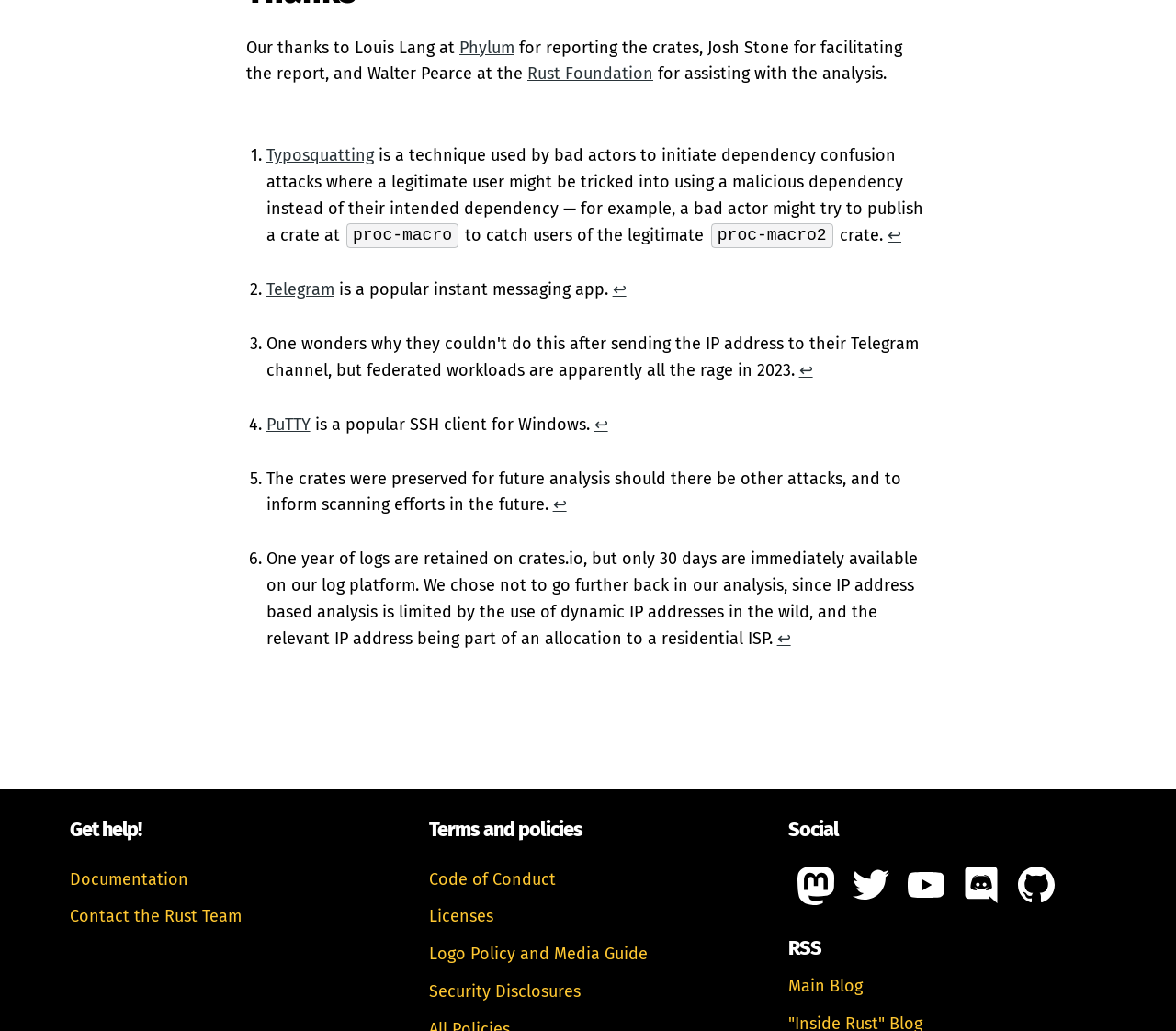Use one word or a short phrase to answer the question provided: 
What is the purpose of preserving the crates for future analysis?

To inform scanning efforts in the future